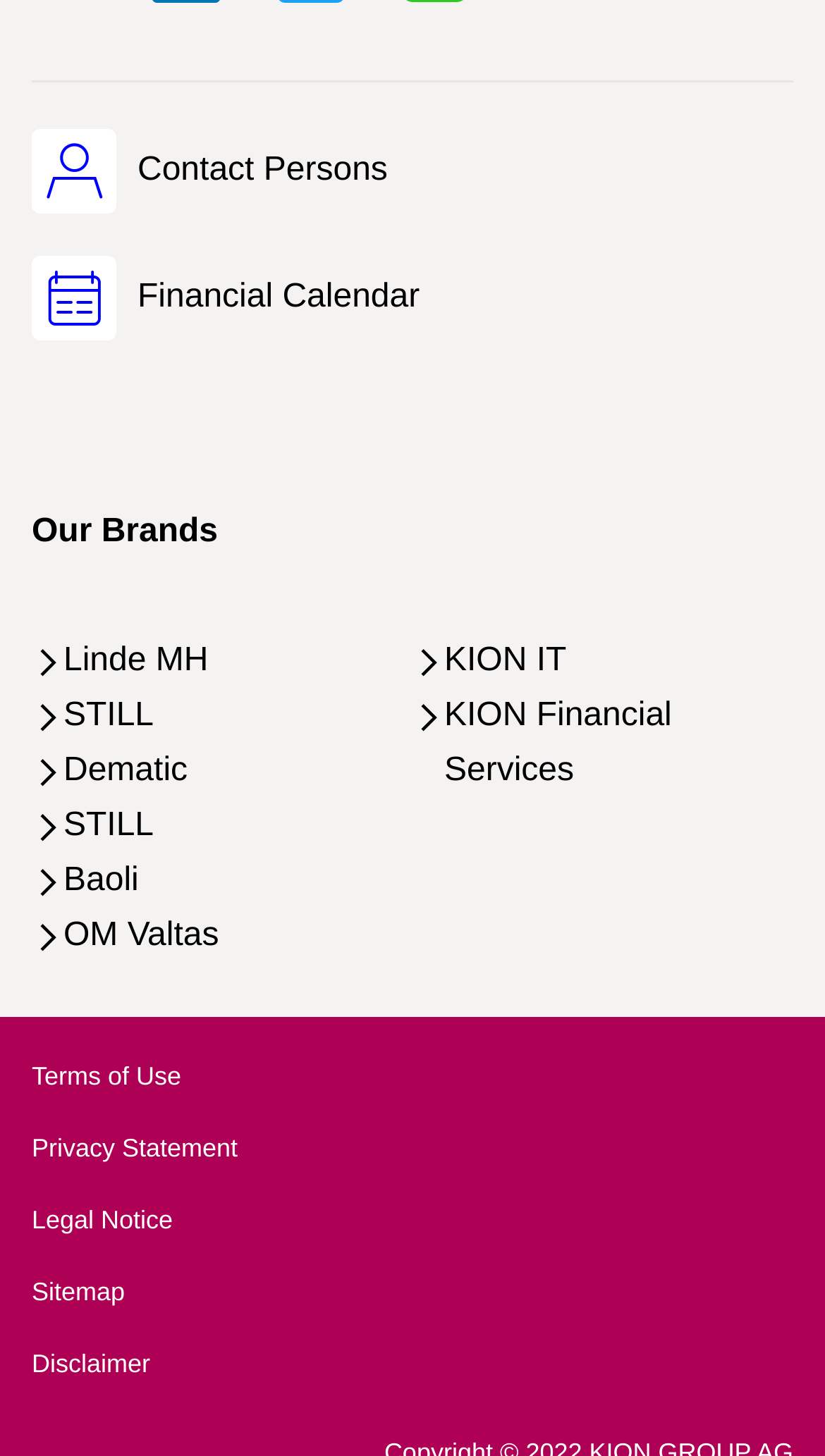Please indicate the bounding box coordinates of the element's region to be clicked to achieve the instruction: "Search in Library Catalogue". Provide the coordinates as four float numbers between 0 and 1, i.e., [left, top, right, bottom].

None